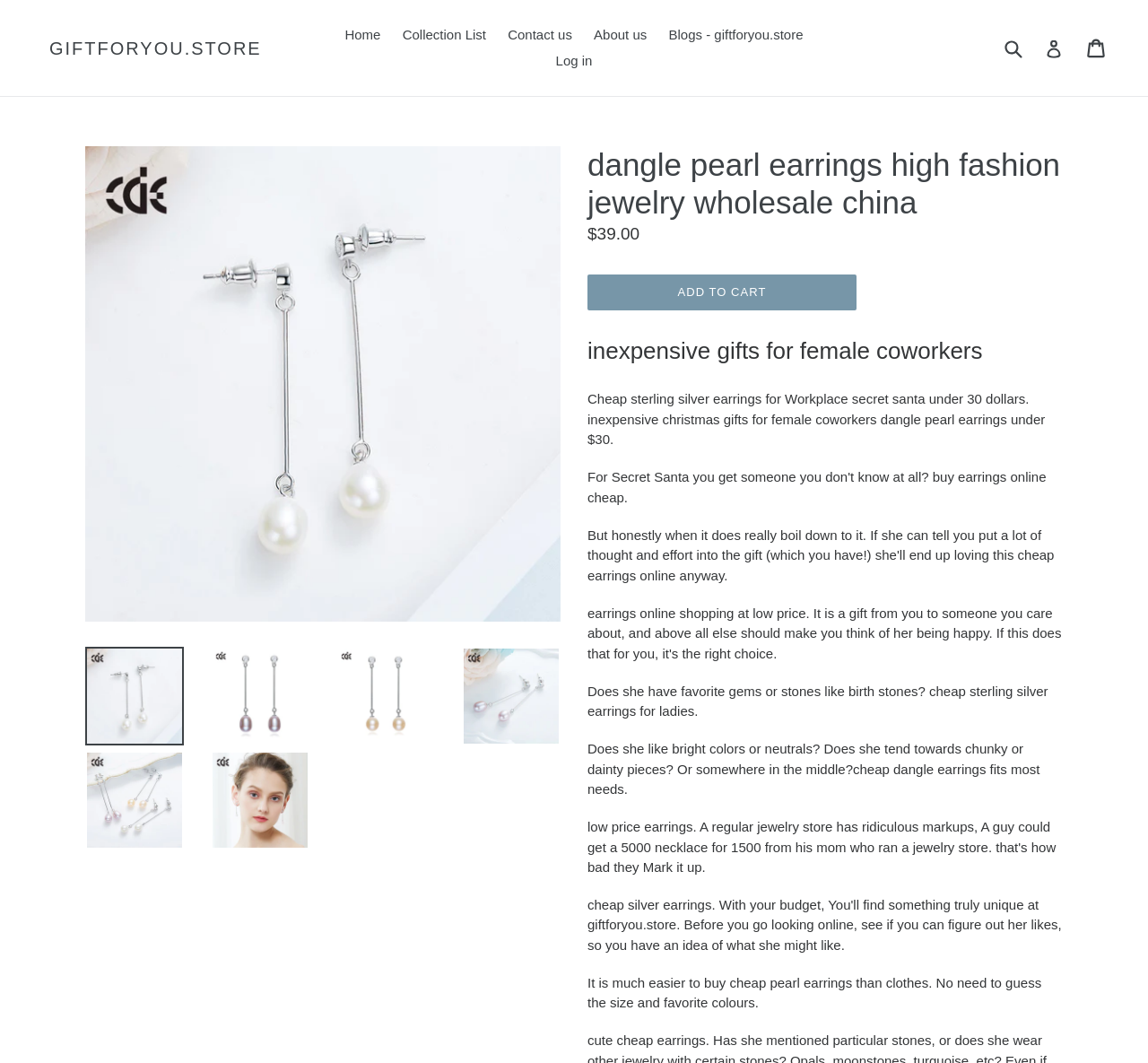Give an in-depth explanation of the webpage layout and content.

This webpage appears to be an e-commerce website selling jewelry, specifically focusing on inexpensive gifts for female coworkers. At the top of the page, there is a navigation menu with links to "Home", "Collection List", "Contact us", "About us", "Blogs", and "Log in". On the right side of the navigation menu, there is a search bar and a "Cart" link.

Below the navigation menu, there are three large images of earrings, taking up most of the width of the page. These images are accompanied by links to "cheap pearl earrings", "cheap dangle earrings", and "low price earrings", among others.

In the center of the page, there is a heading that reads "dangle pearl earrings high fashion jewelry wholesale china". Below this heading, there is a section with a regular price of $39.00 and an "ADD TO CART" button.

Further down the page, there are three paragraphs of text. The first paragraph discusses inexpensive gifts for female coworkers, specifically mentioning cheap sterling silver earrings for workplace secret santa under 30 dollars. The second paragraph asks questions about the coworker's preferences, such as favorite gems or stones, and suggests considering cheap dangle earrings. The third paragraph notes that buying cheap pearl earrings is easier than buying clothes, as it eliminates the need to guess the size and favorite colors.

Throughout the page, there are several images of earrings, which are accompanied by links to related products. The overall layout of the page is organized, with clear headings and concise text, making it easy to navigate and find relevant information.